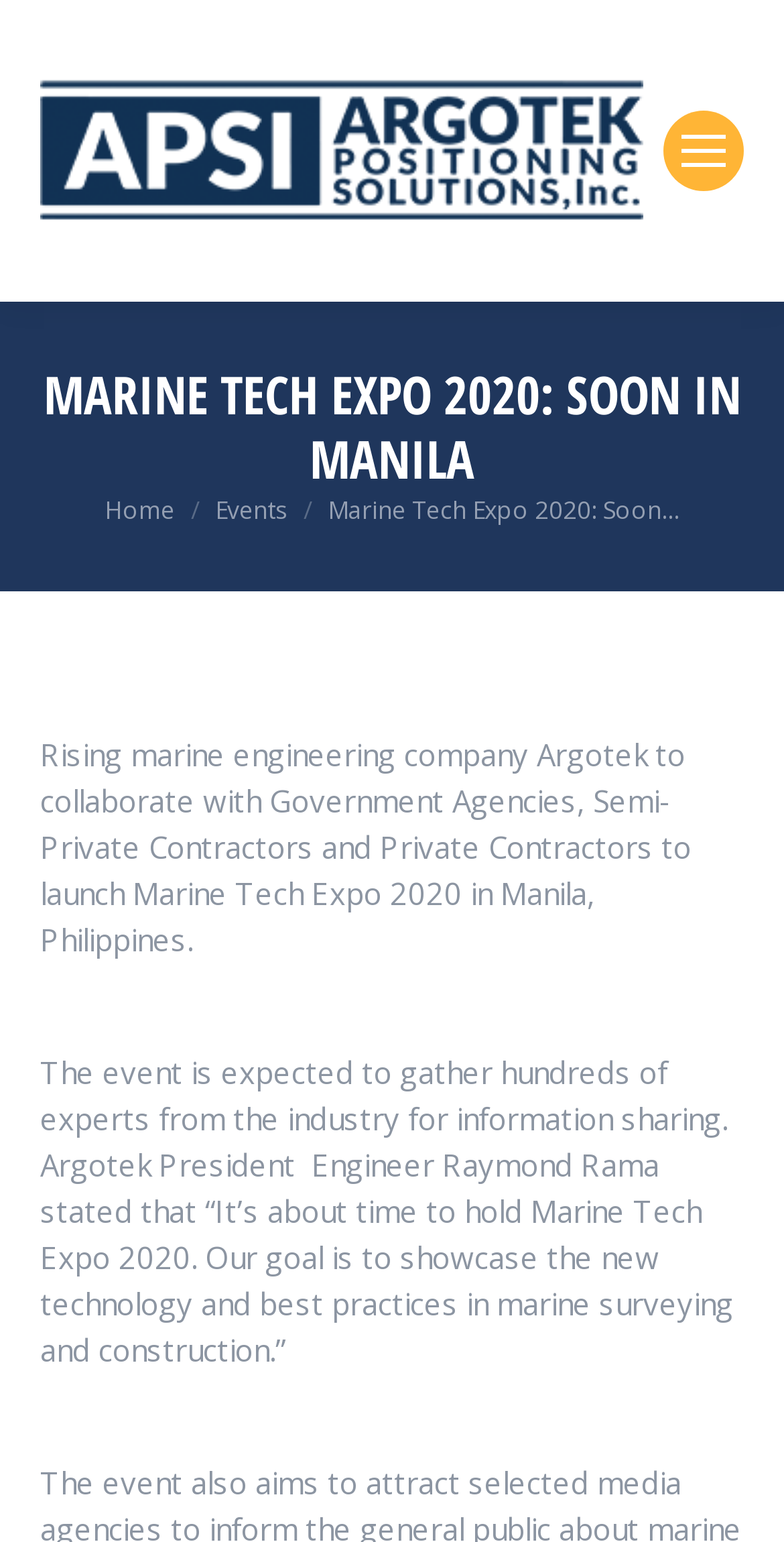Identify and extract the main heading of the webpage.

MARINE TECH EXPO 2020: SOON IN MANILA